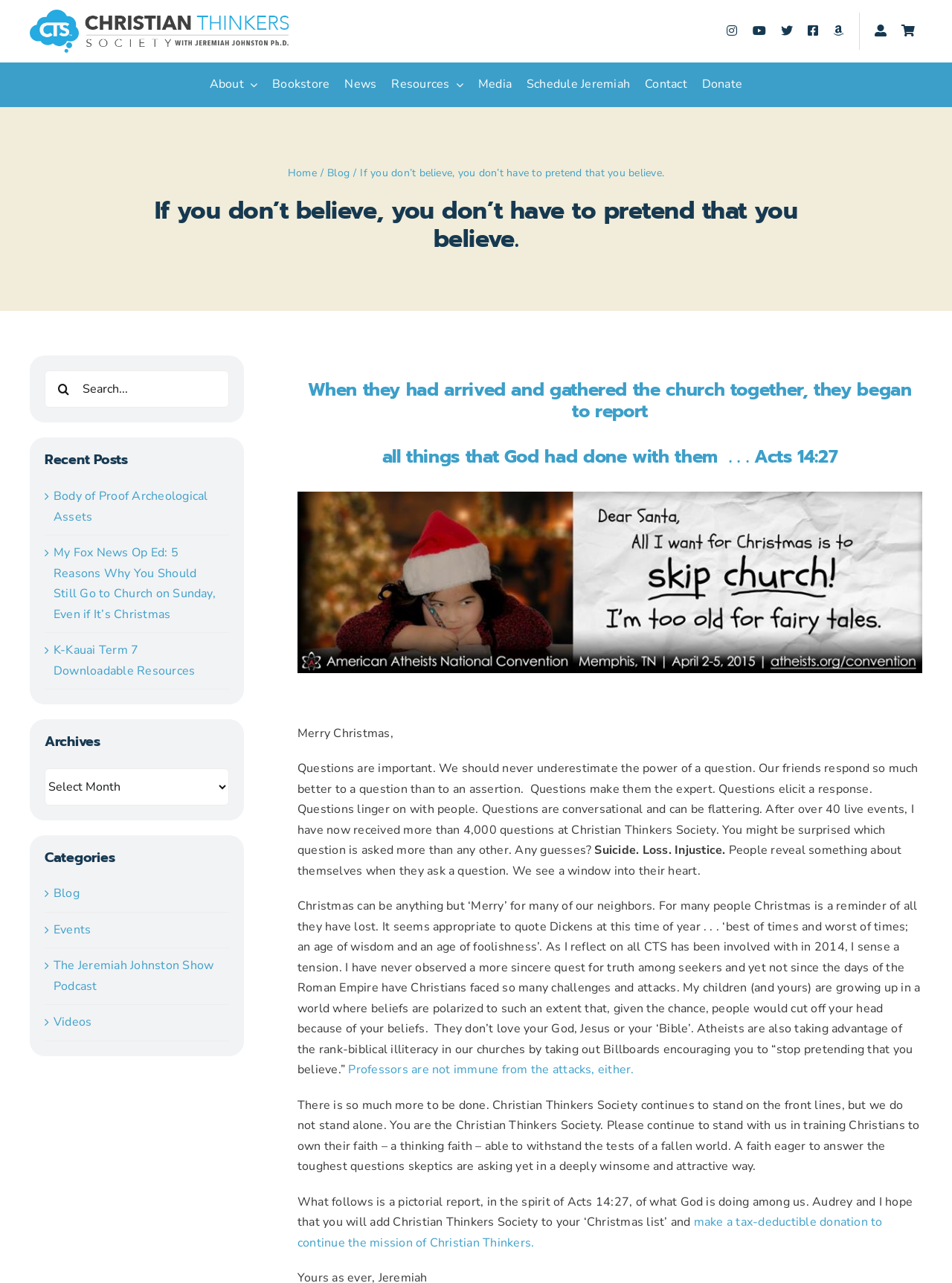Extract the bounding box coordinates of the UI element described: "Body of Proof Archeological Assets". Provide the coordinates in the format [left, top, right, bottom] with values ranging from 0 to 1.

[0.056, 0.38, 0.218, 0.409]